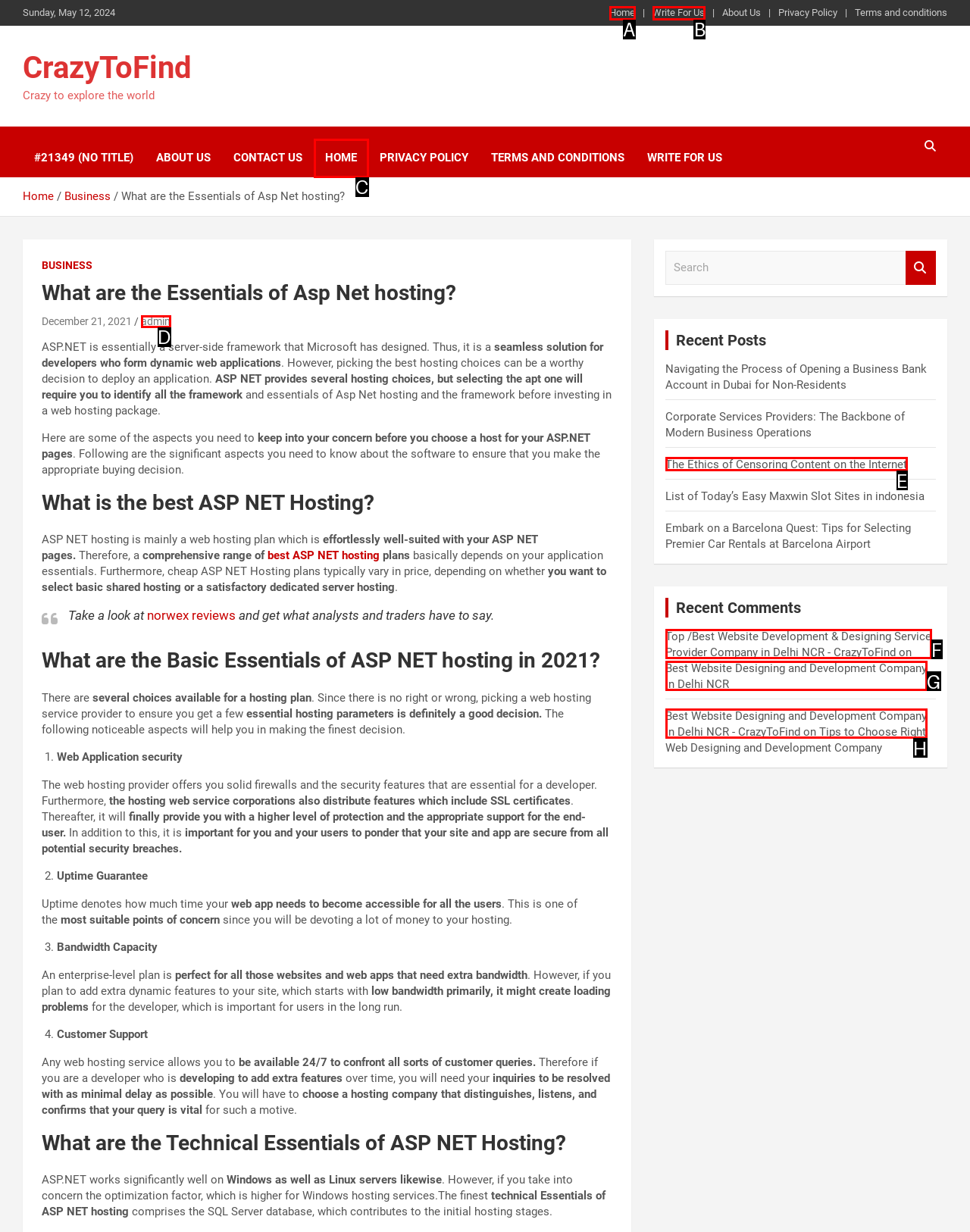To achieve the task: Click on the 'Write For Us' link, which HTML element do you need to click?
Respond with the letter of the correct option from the given choices.

B